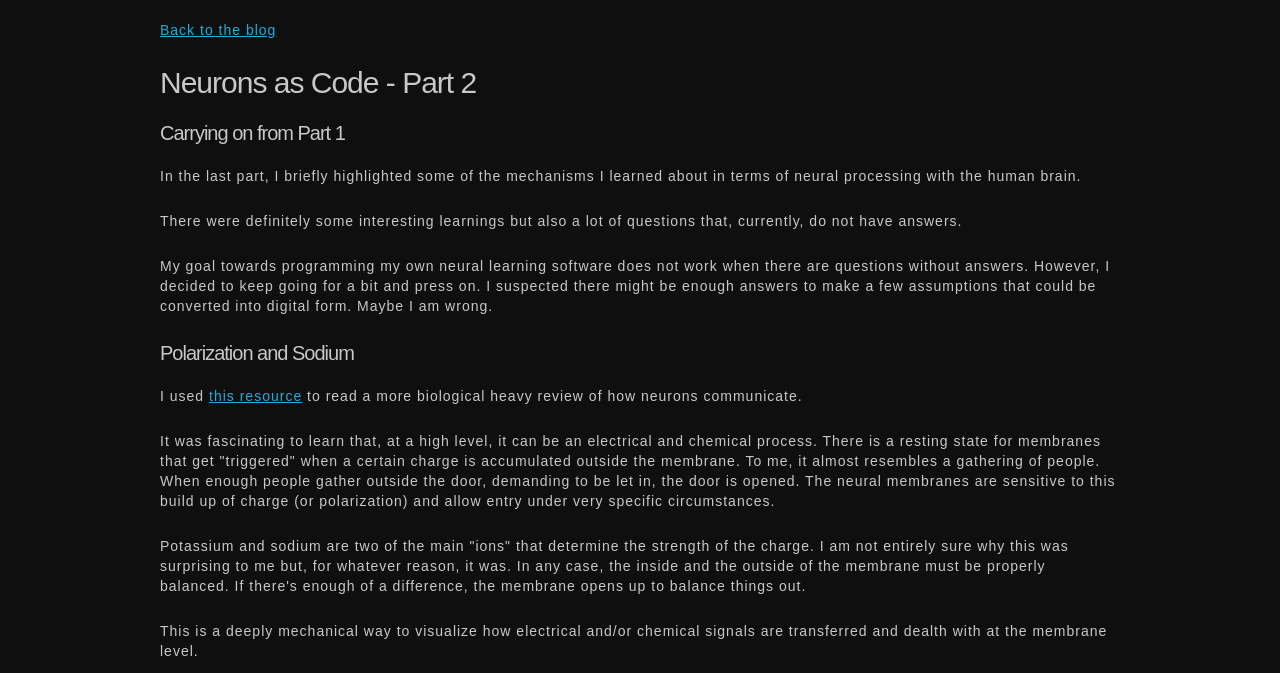What is the purpose of the membrane opening up?
Give a single word or phrase answer based on the content of the image.

To balance things out